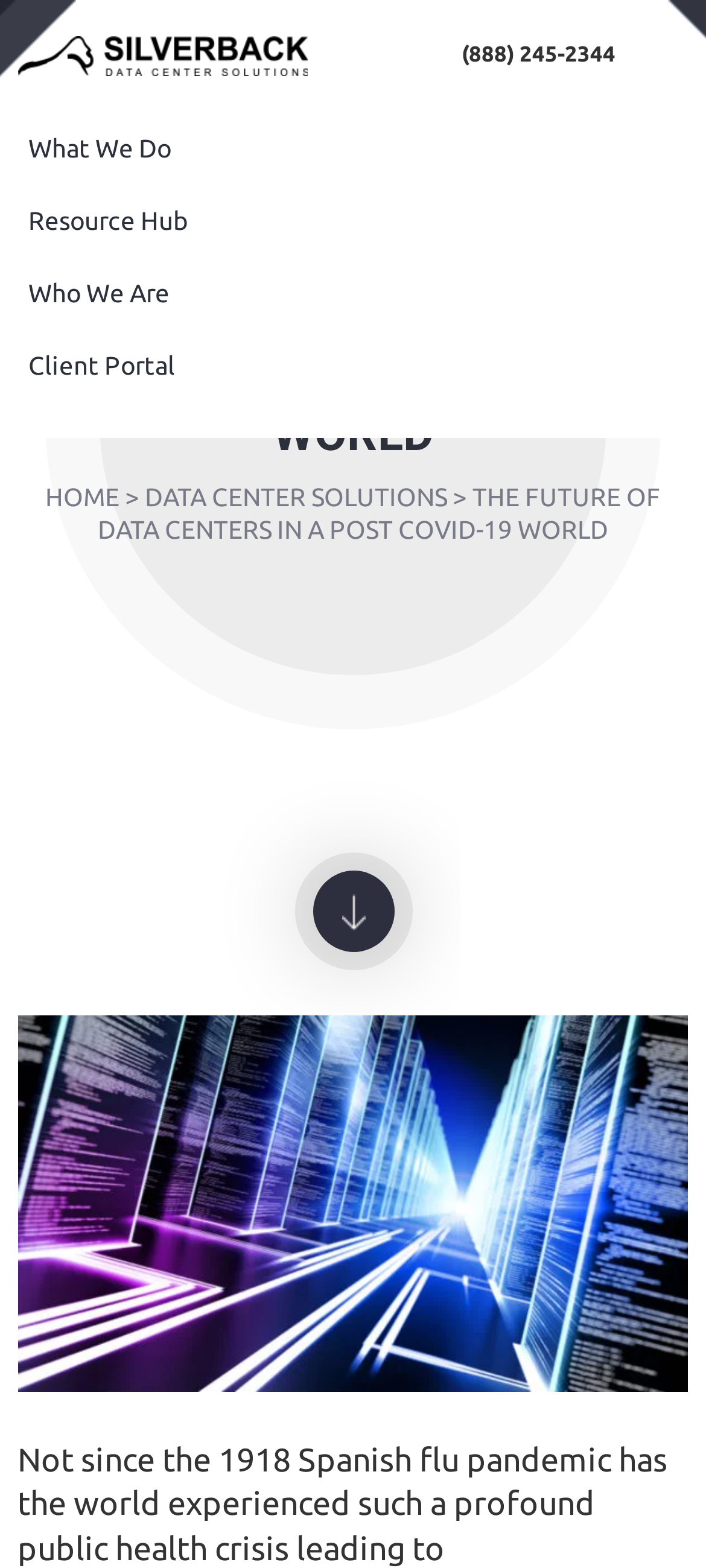Locate and generate the text content of the webpage's heading.

THE FUTURE OF DATA CENTERS IN A POST COVID-19 WORLD